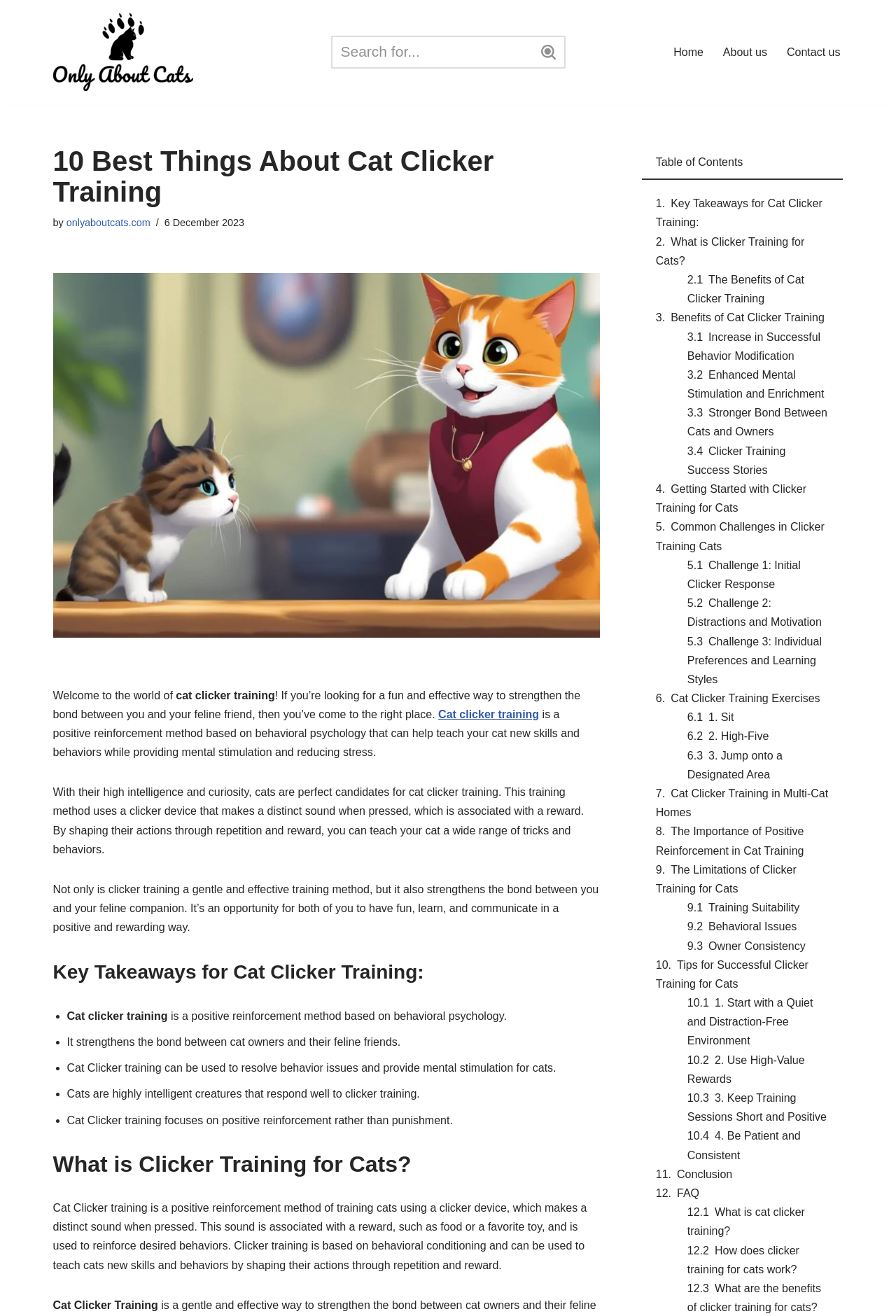Explain the contents of the webpage comprehensively.

This webpage is about Cat Clicker Training, a positive reinforcement method for training cats. At the top, there is a navigation menu with links to "Home", "About us", and "Contact us". Below the navigation menu, there is a heading "10 Best Things About Cat Clicker Training" followed by a brief introduction to cat clicker training.

On the left side of the page, there is an image related to Cat Clicker Training, and below it, there are several paragraphs of text explaining the concept of cat clicker training, its benefits, and how it works. The text is divided into sections with headings such as "Key Takeaways for Cat Clicker Training", "What is Clicker Training for Cats?", and "The Benefits of Cat Clicker Training".

On the right side of the page, there is a table of contents with links to different sections of the webpage, including "Key Takeaways for Cat Clicker Training", "What is Clicker Training for Cats?", "The Benefits of Cat Clicker Training", and more. Below the table of contents, there are several links to specific topics related to cat clicker training, such as "Getting Started with Clicker Training for Cats", "Common Challenges in Clicker Training Cats", and "Cat Clicker Training Exercises".

Throughout the page, there are several images and icons, including a search box at the top right corner and a logo of "OnlyAboutCats.com" at the top left corner. The overall layout of the page is organized and easy to navigate, with clear headings and concise text.